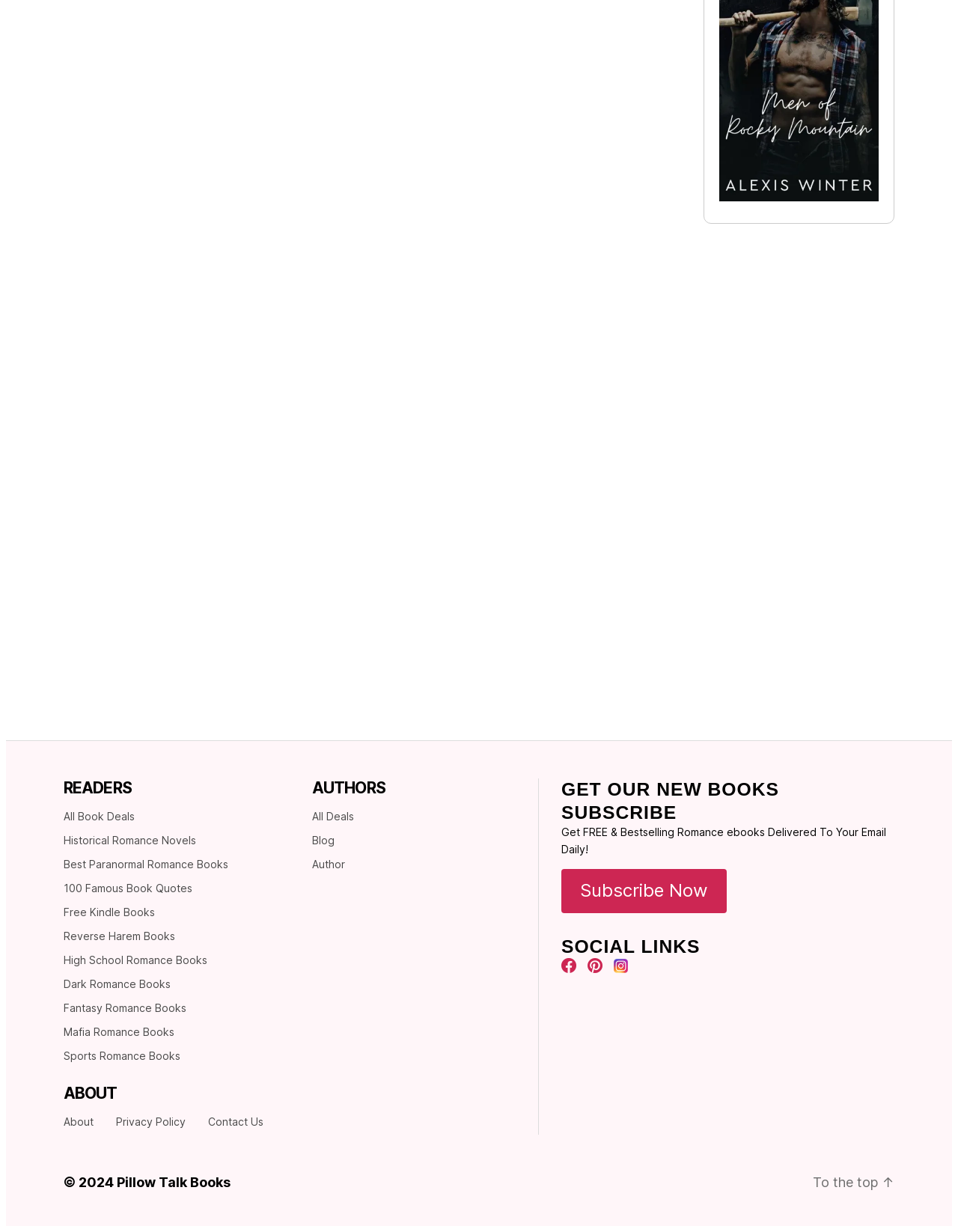Please determine the bounding box coordinates of the element's region to click for the following instruction: "Visit the 'About' page".

[0.066, 0.861, 0.098, 0.872]